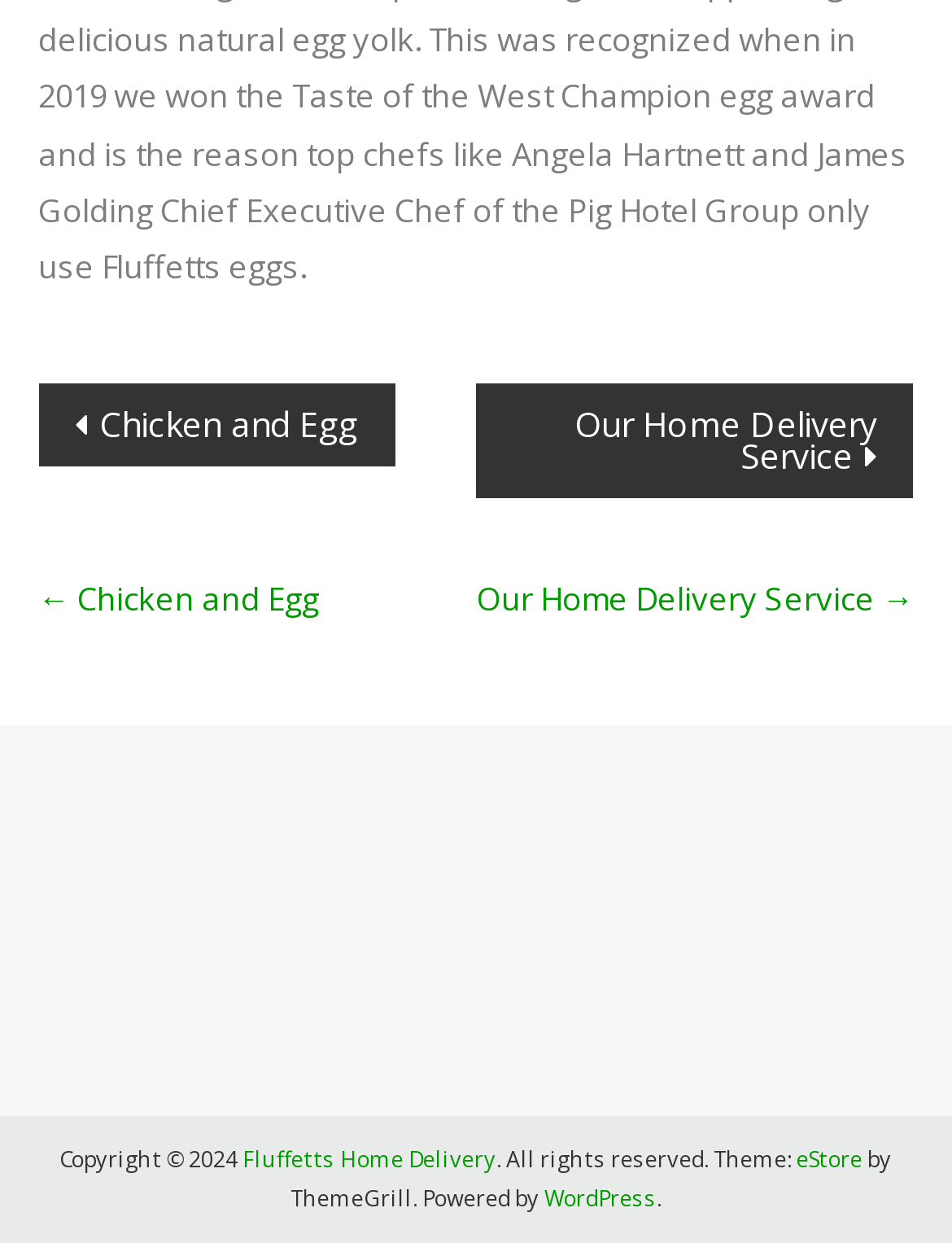What is the platform that powers the website?
Use the screenshot to answer the question with a single word or phrase.

WordPress